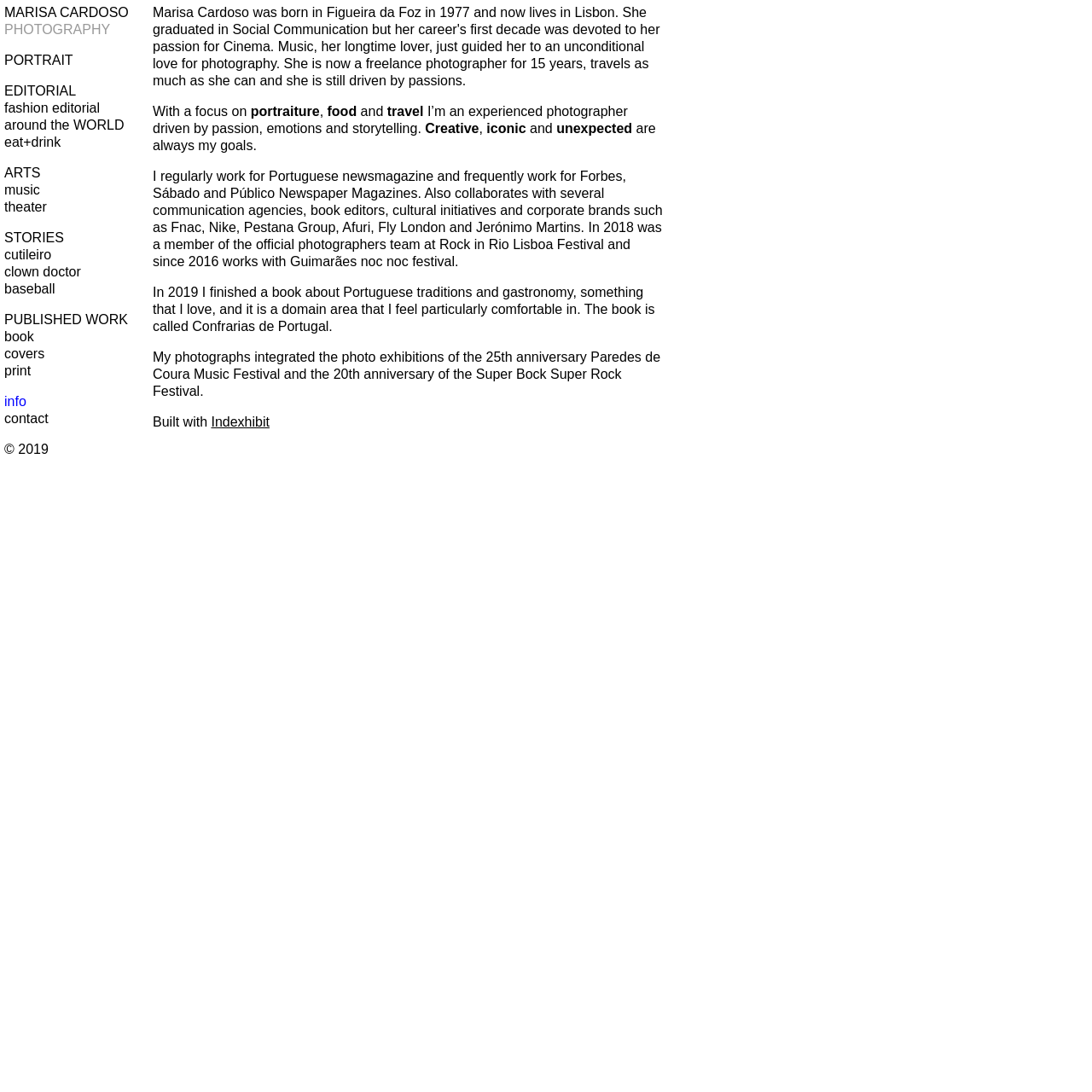What is the photographer's goal?
Carefully analyze the image and provide a thorough answer to the question.

The photographer's goal is mentioned in the StaticText element 'Creative iconic unexpected are always my goals.' This suggests that the photographer aims to create photographs that are creative, iconic, and unexpected.